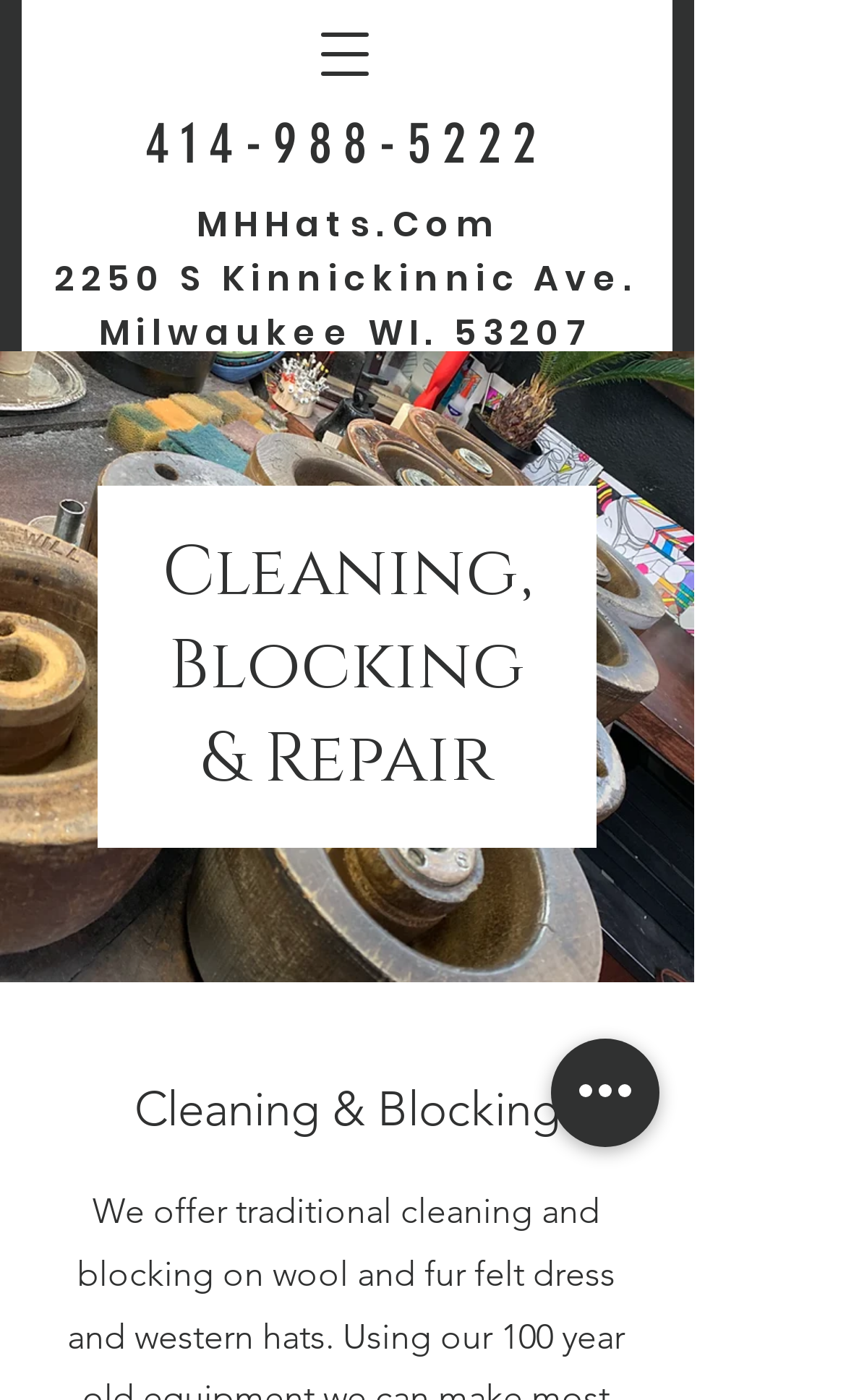Provide a thorough summary of the webpage.

The webpage is about cleaning, blocking, and repair services offered by MHHats.com. At the top left corner, there is a button to open the navigation menu. Next to it, a heading displays the phone number 414-988-5222, which is also a clickable link. 

Below the phone number, the company's address, "MHHats.Com 2250 S Kinnickinnic Ave. Milwaukee WI. 53207", is displayed in a heading. There is a small, non-descriptive text element "\xa0" to the right of the address. 

To the left of the address, a large image takes up most of the width, stretching from the top to about the middle of the page. The image is labeled "IMG_6699.JPG". 

Below the image, a heading reads "Cleaning, Blocking & Repair", which is likely a title for the services offered. Further down, a static text element displays "Cleaning & Blocking", which might be a brief description of the services. 

At the bottom right corner, there is a button labeled "Quick actions".